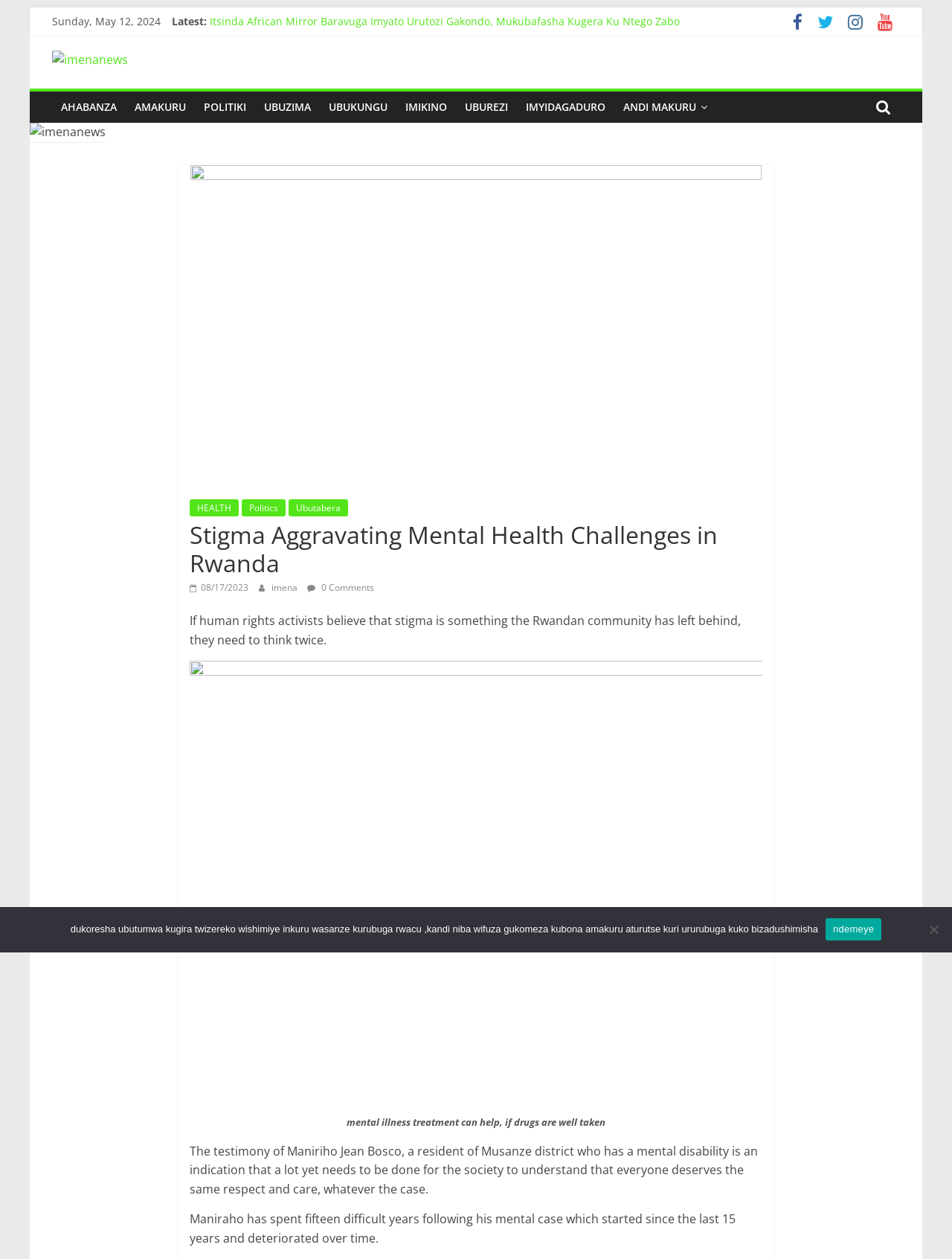Find the headline of the webpage and generate its text content.

Stigma Aggravating Mental Health Challenges in Rwanda